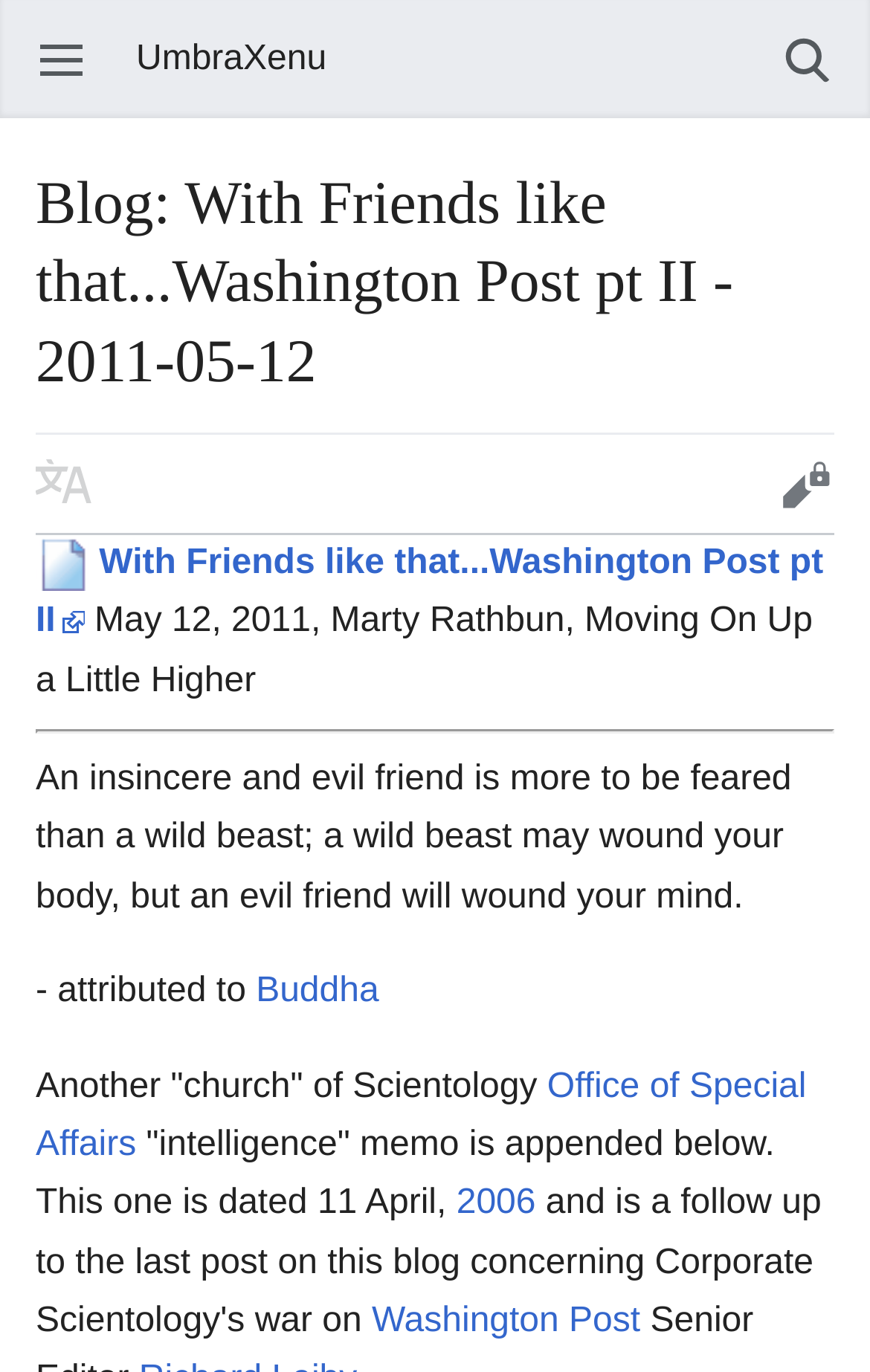Determine the coordinates of the bounding box for the clickable area needed to execute this instruction: "View F0.png".

[0.041, 0.396, 0.103, 0.424]